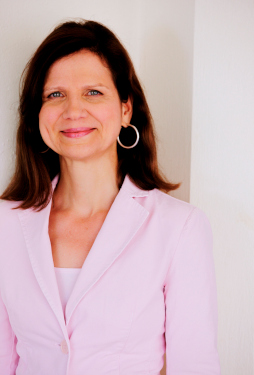How long has Gabriele Arntz been working as a coach?
Based on the image content, provide your answer in one word or a short phrase.

Since 2003